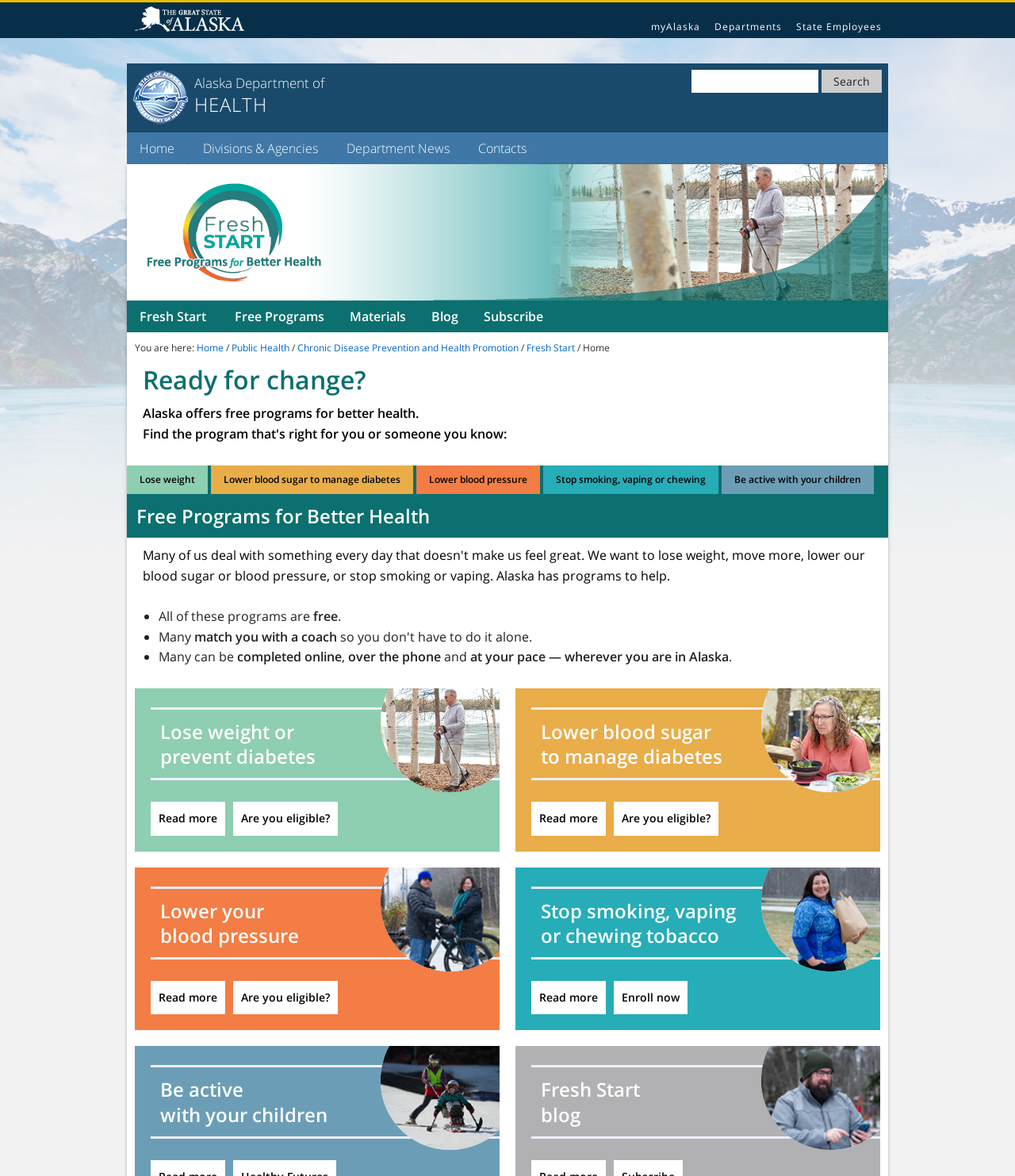Describe in detail what you see on the webpage.

The webpage is about the Alaska Department of Health's "Fresh Start" program, which offers free programs for better health. At the top of the page, there are several links to other departments and agencies, as well as a search bar. Below this, there is a large image with the title "Fresh Start: Free Programs for Better Health" and several links to related pages.

The main content of the page is divided into sections, each with a heading and a brief description. The first section is titled "Ready for change?" and introduces the concept of making healthy changes. The next section, "Free Programs for Better Health", lists several programs available, including weight loss, diabetes management, blood pressure reduction, quitting tobacco, and being active with children. Each program has a brief description and links to read more or check eligibility.

Throughout the page, there are several images of people engaging in healthy activities, such as walking, eating healthy meals, and exercising. These images are accompanied by headings and links to related programs. The page also includes a section with a heading "Fresh Start blog" and an image of a person checking their phone for news from the Alaska Fresh Start campaign.

Overall, the webpage is well-organized and easy to navigate, with clear headings and concise descriptions of the available programs. The use of images and links makes it easy for users to find more information and get started with the programs.